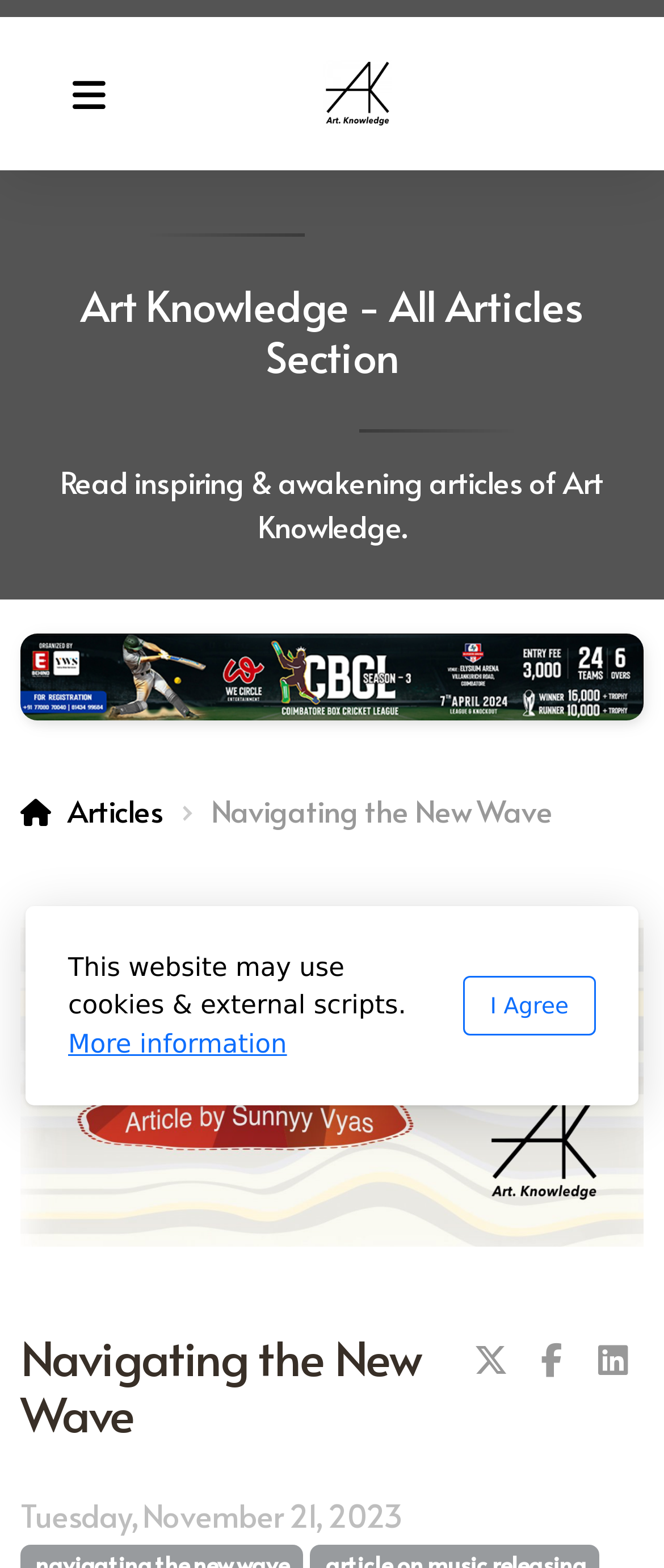What is the topic of the article?
Your answer should be a single word or phrase derived from the screenshot.

Navigating the New Wave